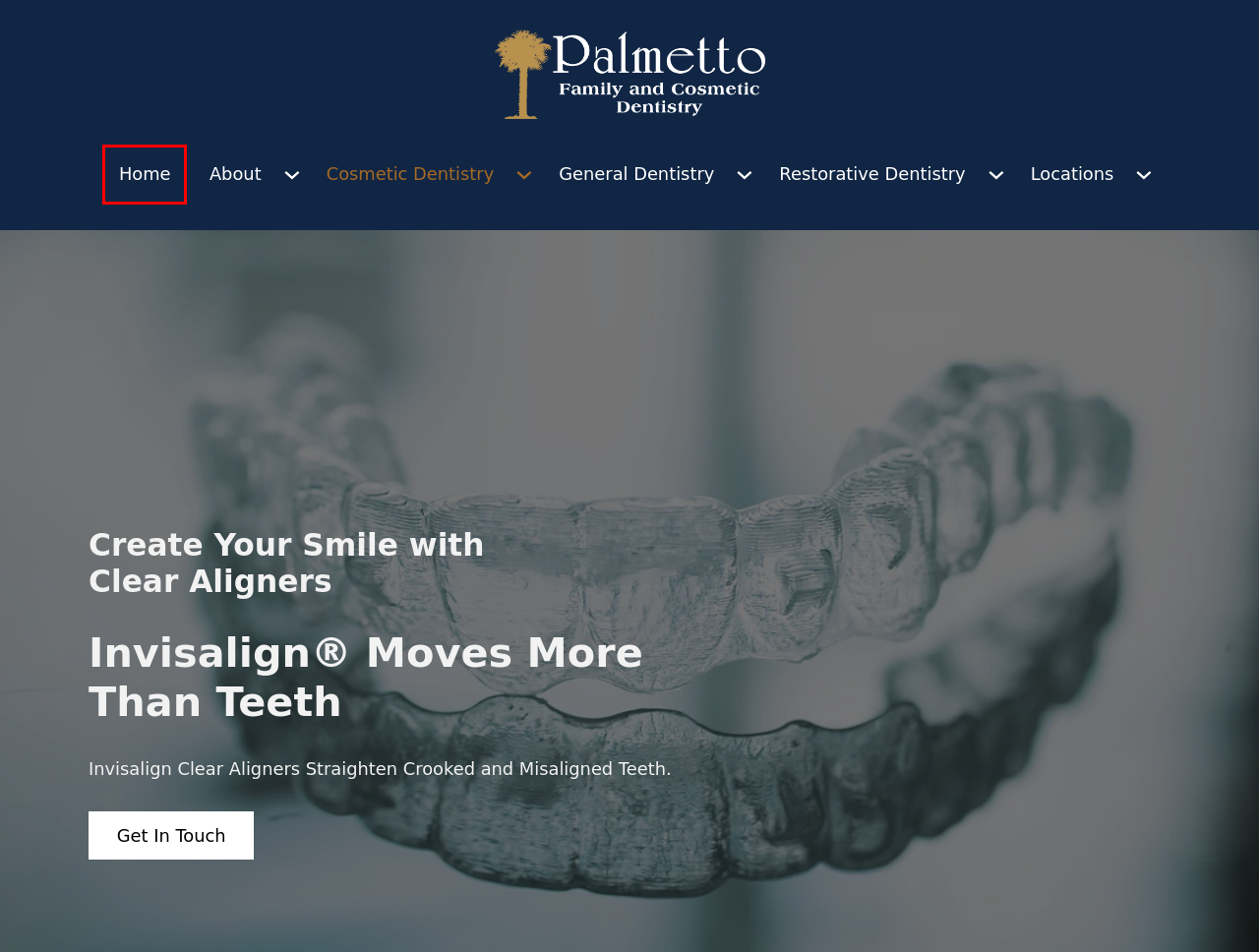You have a screenshot of a webpage with a red bounding box around an element. Select the webpage description that best matches the new webpage after clicking the element within the red bounding box. Here are the descriptions:
A. Dentist Sumter SC: Palmetto Family and Cosmetic Dentistry
B. General Dentistry in Sumter SC and Columbia SC
C. Restorative Dentistry in Sumter and Columbia SC
D. Locations | Palmetto Family and Cosmetic Dentistry
E. HTML Sitemap | Palmetto Family and Cosmetic Dentistry
F. Cosmetic Dentistry | Palmetto Family and Cosmetic Dentistry
G. About | Palmetto Family and Cosmetic Dentistry
H. Implant-Supported Dentures Sumter SC and Columbia SC

A